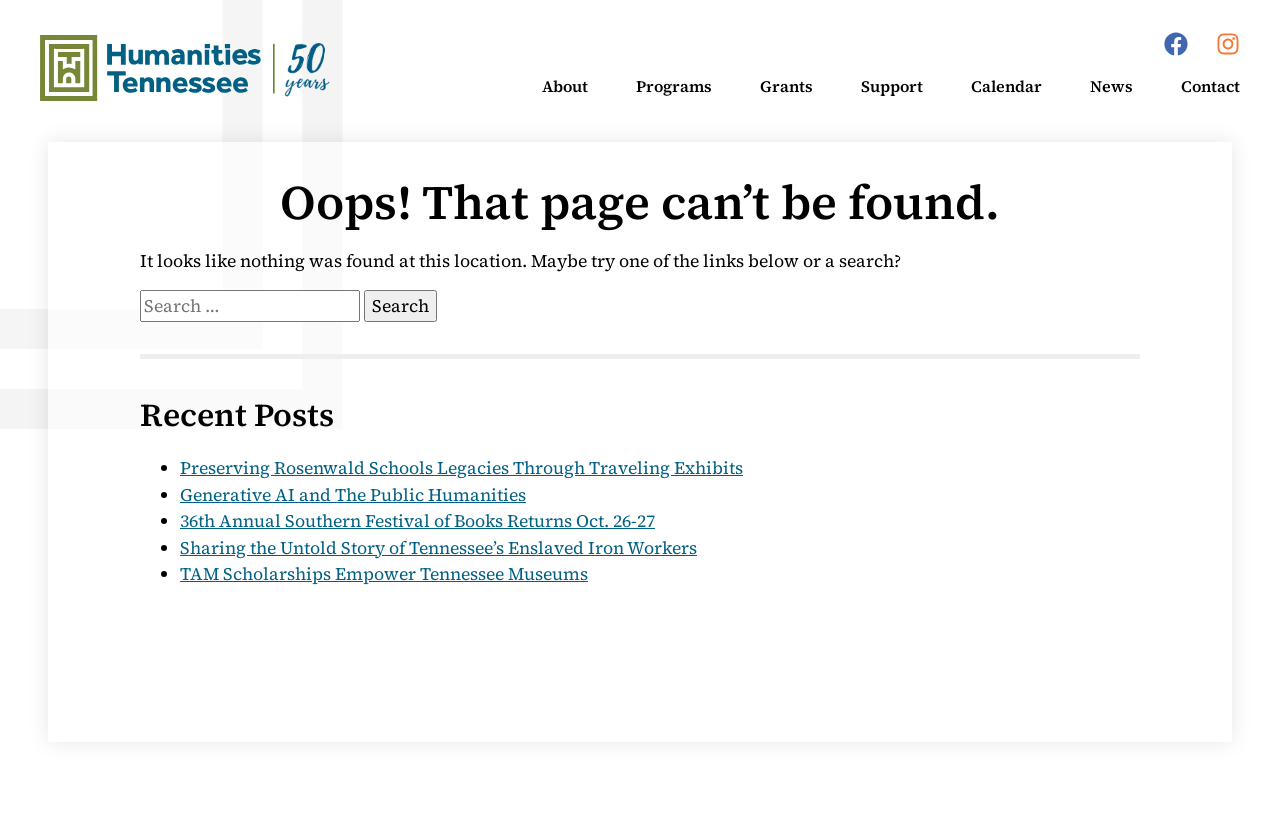Answer the question briefly using a single word or phrase: 
How many recent posts are listed?

4